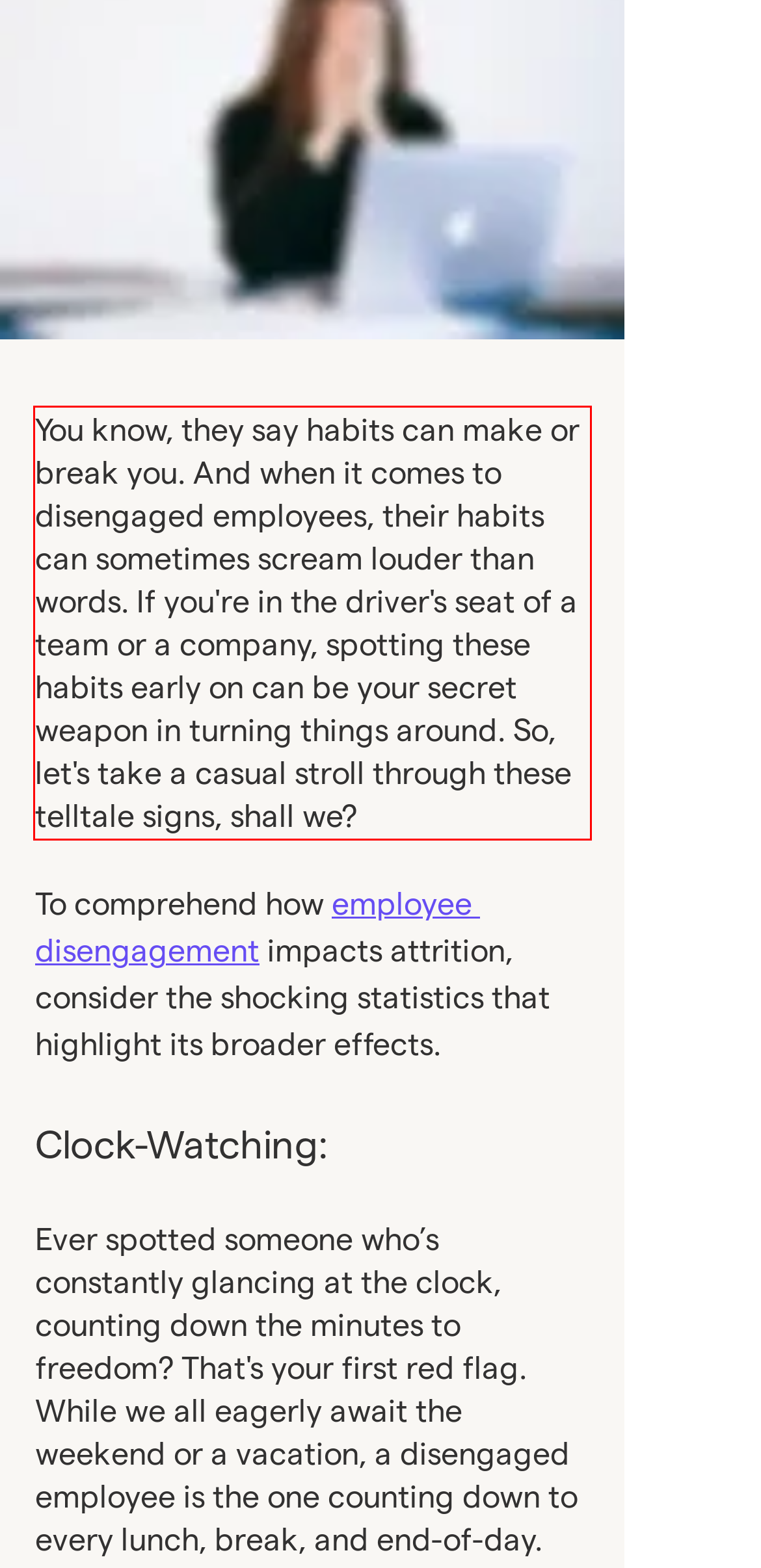You have a screenshot of a webpage with a red bounding box. Identify and extract the text content located inside the red bounding box.

You know, they say habits can make or break you. And when it comes to disengaged employees, their habits can sometimes scream louder than words. If you're in the driver's seat of a team or a company, spotting these habits early on can be your secret weapon in turning things around. So, let's take a casual stroll through these telltale signs, shall we?